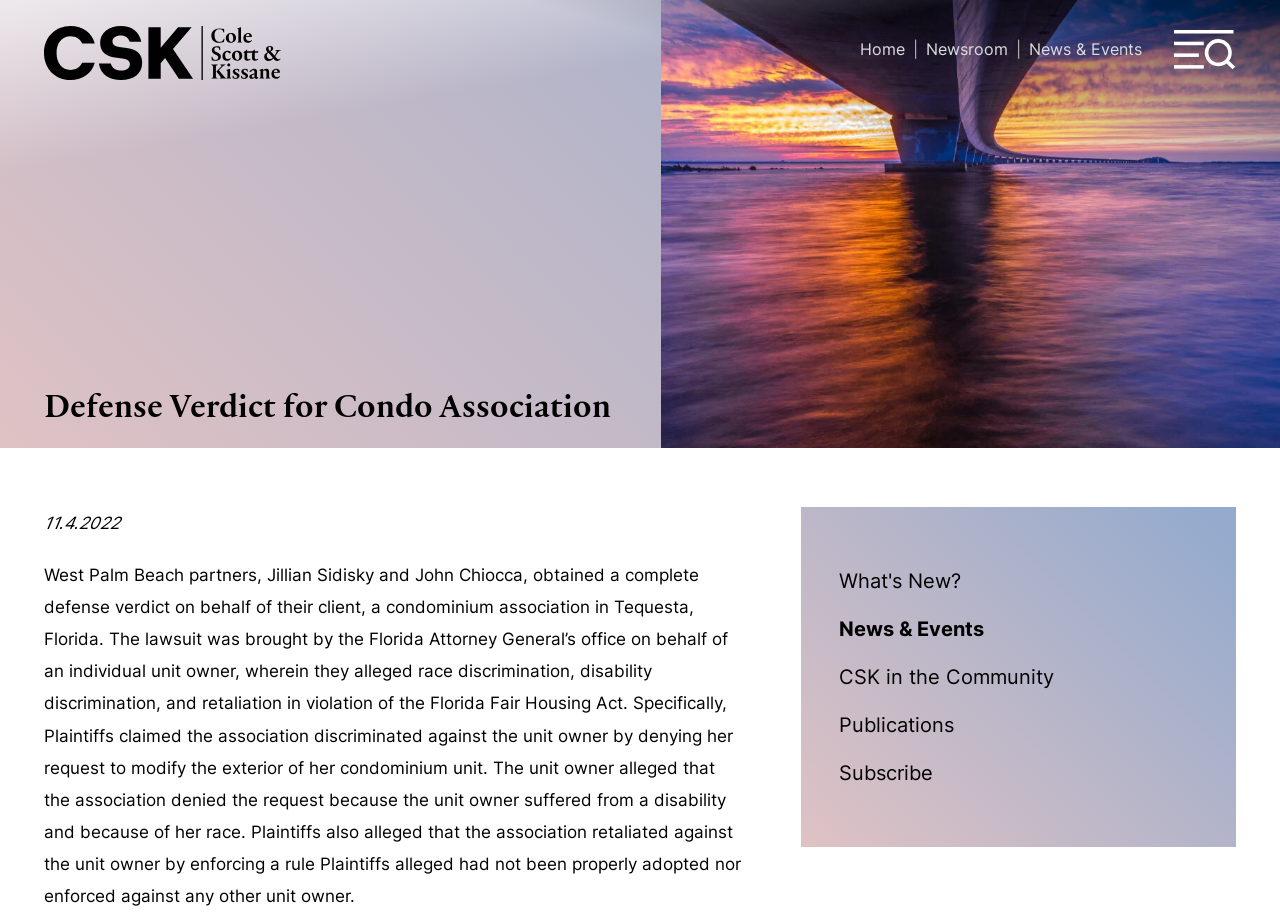Determine the main heading text of the webpage.

Defense Verdict for Condo Association